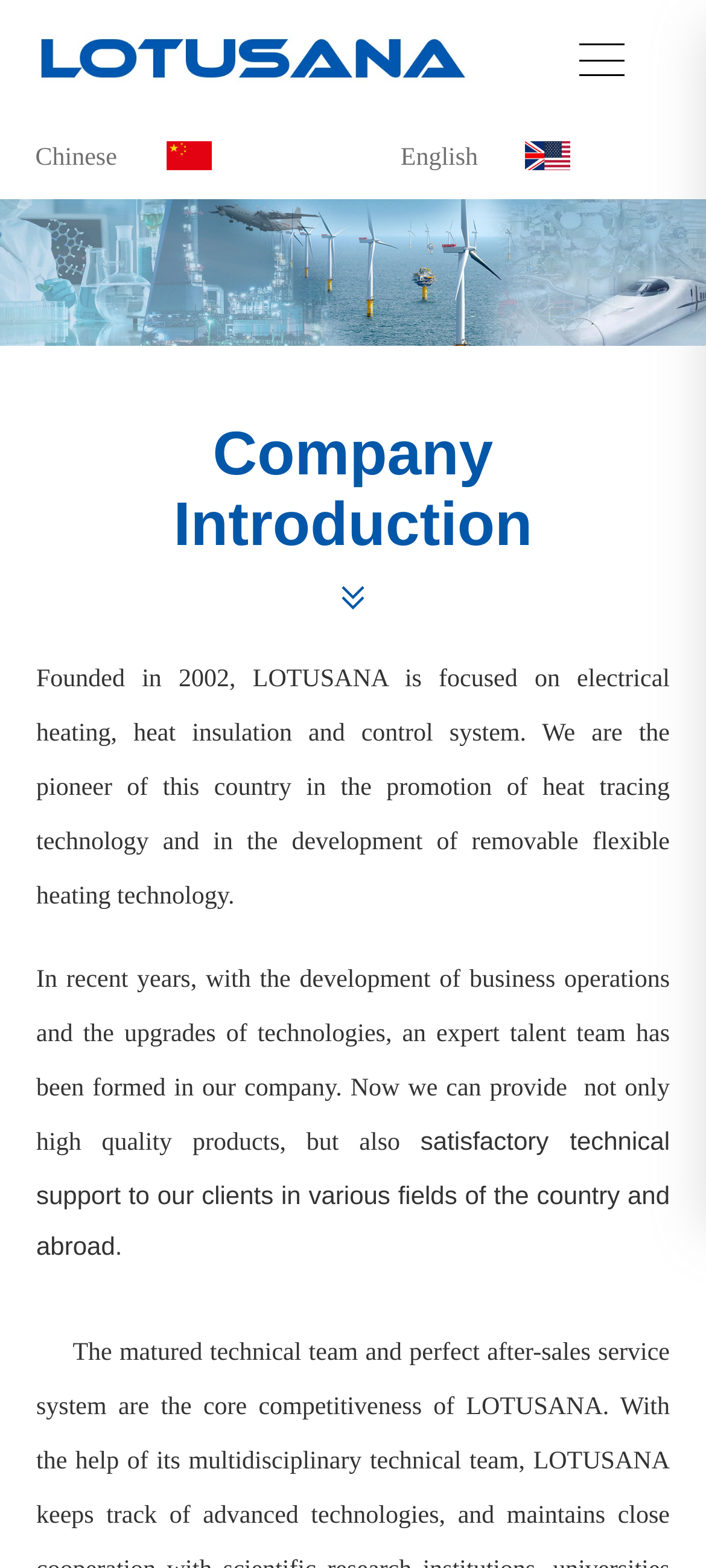Generate a comprehensive description of the webpage.

The webpage is about Beijing Longteng Shenghua Industry and Trade Co., Ltd, also known as LOTUSANA. At the top left, there is a logo of the company, which is an image with a link to the company's homepage. Below the logo, there are four language options: an empty link, Chinese, English, and a Chinese character link, each with a corresponding flag icon.

On the top of the page, there is a banner image with the title "企业简介" (Company Introduction). Below the banner, there is a heading "Company Introduction" in English. Underneath the heading, there is a table with a link containing the company's name, LOTUSANA.

The main content of the page is divided into three paragraphs. The first paragraph describes the company's history, stating that it was founded in 2002 and is a pioneer in heat tracing technology and removable flexible heating technology. The second paragraph explains that the company has formed an expert talent team and can provide high-quality products and technical support. The third paragraph mentions that the company provides satisfactory technical support to clients in various fields, both domestically and internationally.

Overall, the webpage provides an introduction to Beijing Longteng Shenghua Industry and Trade Co., Ltd, its history, and its capabilities.